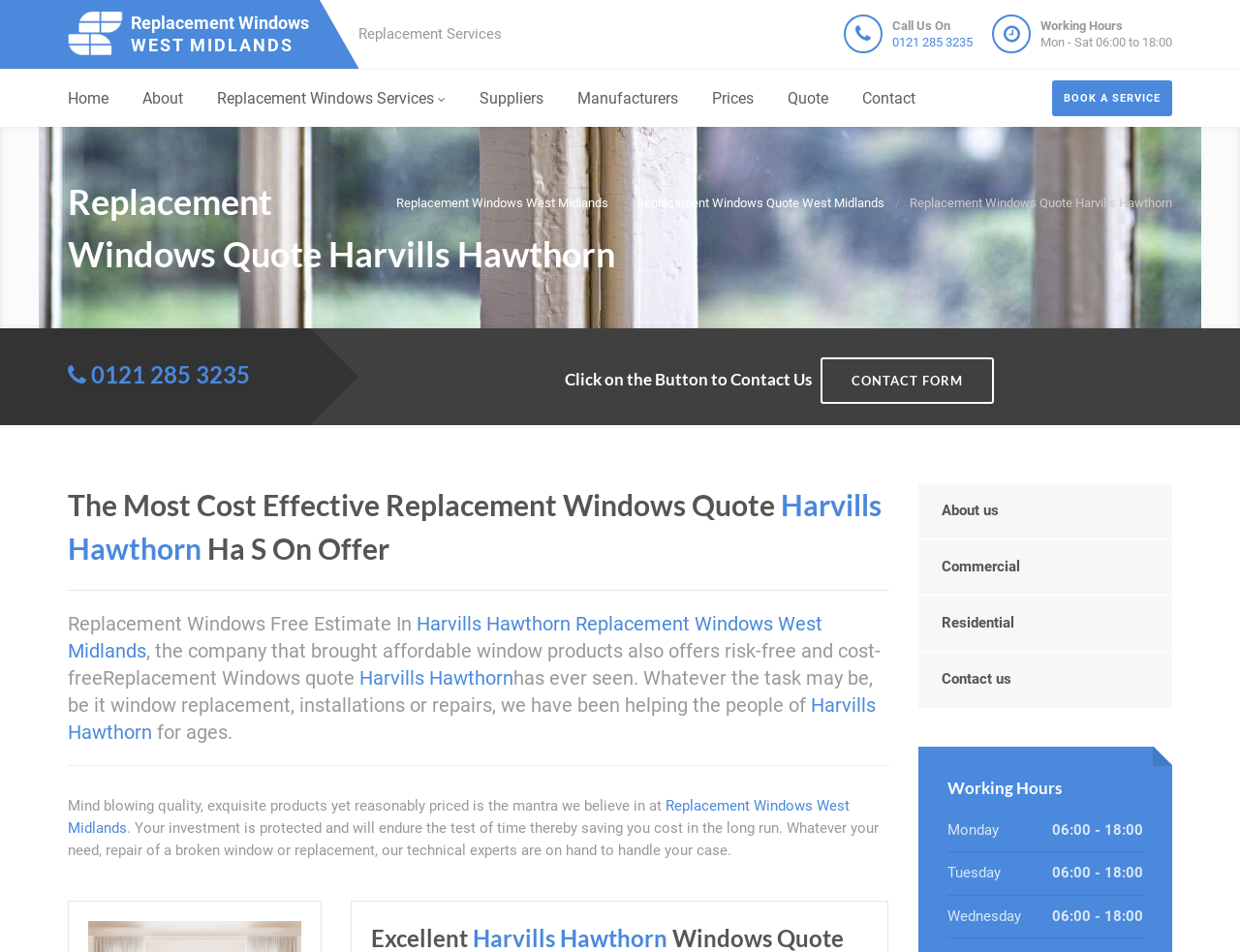Locate the bounding box coordinates of the element that needs to be clicked to carry out the instruction: "Click on the 'BOOK A SERVICE' button". The coordinates should be given as four float numbers ranging from 0 to 1, i.e., [left, top, right, bottom].

[0.848, 0.084, 0.945, 0.122]